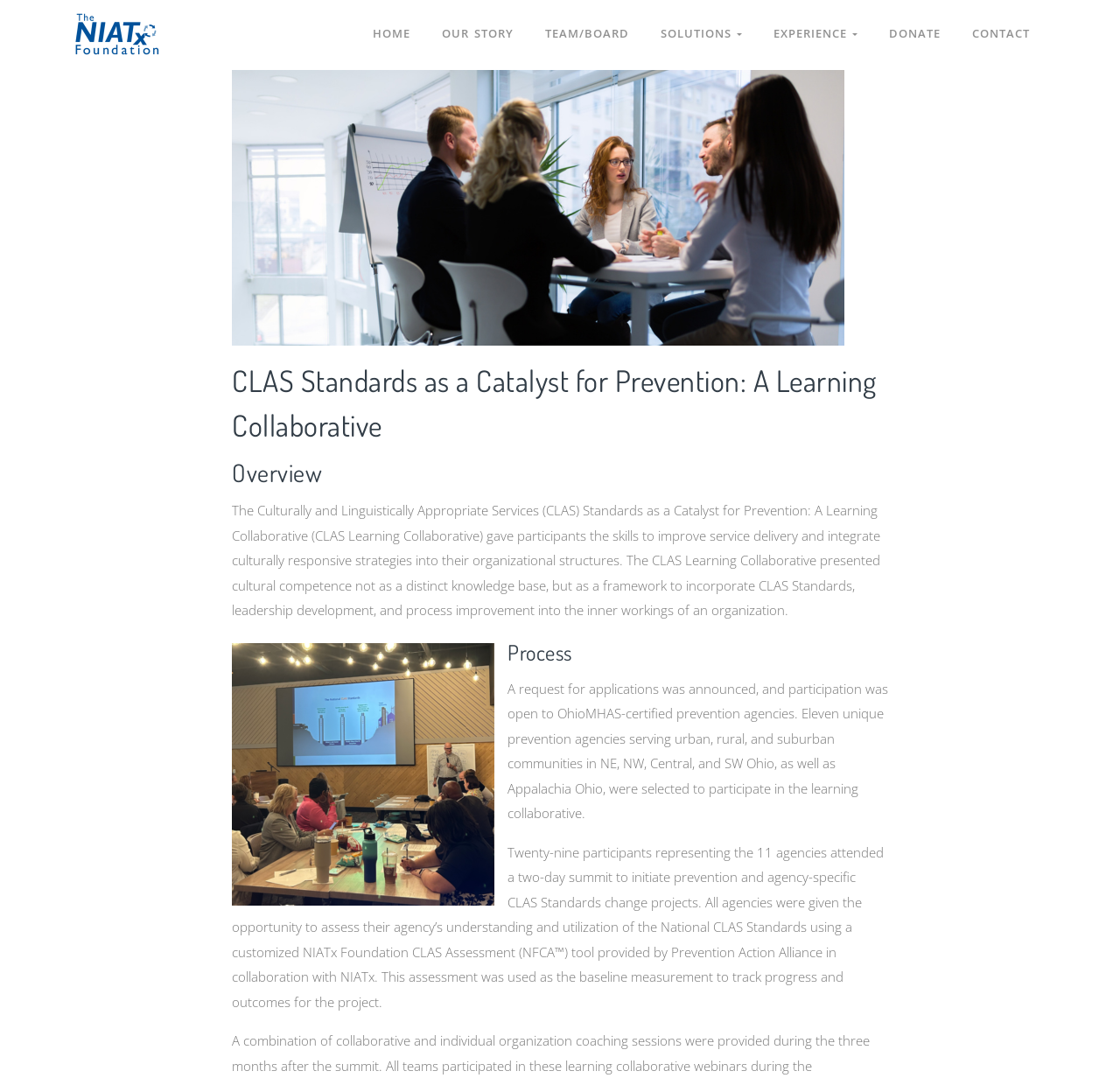What was the purpose of the two-day summit?
Answer the question in a detailed and comprehensive manner.

According to the text, 'Twenty-nine participants representing the 11 agencies attended a two-day summit to initiate prevention and agency-specific CLAS Standards change projects.' This information can be found in the section describing the process of the learning collaborative.